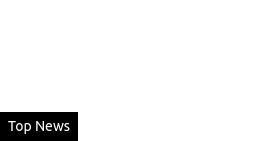Reply to the question with a brief word or phrase: How many streets will have restricted car traffic?

11